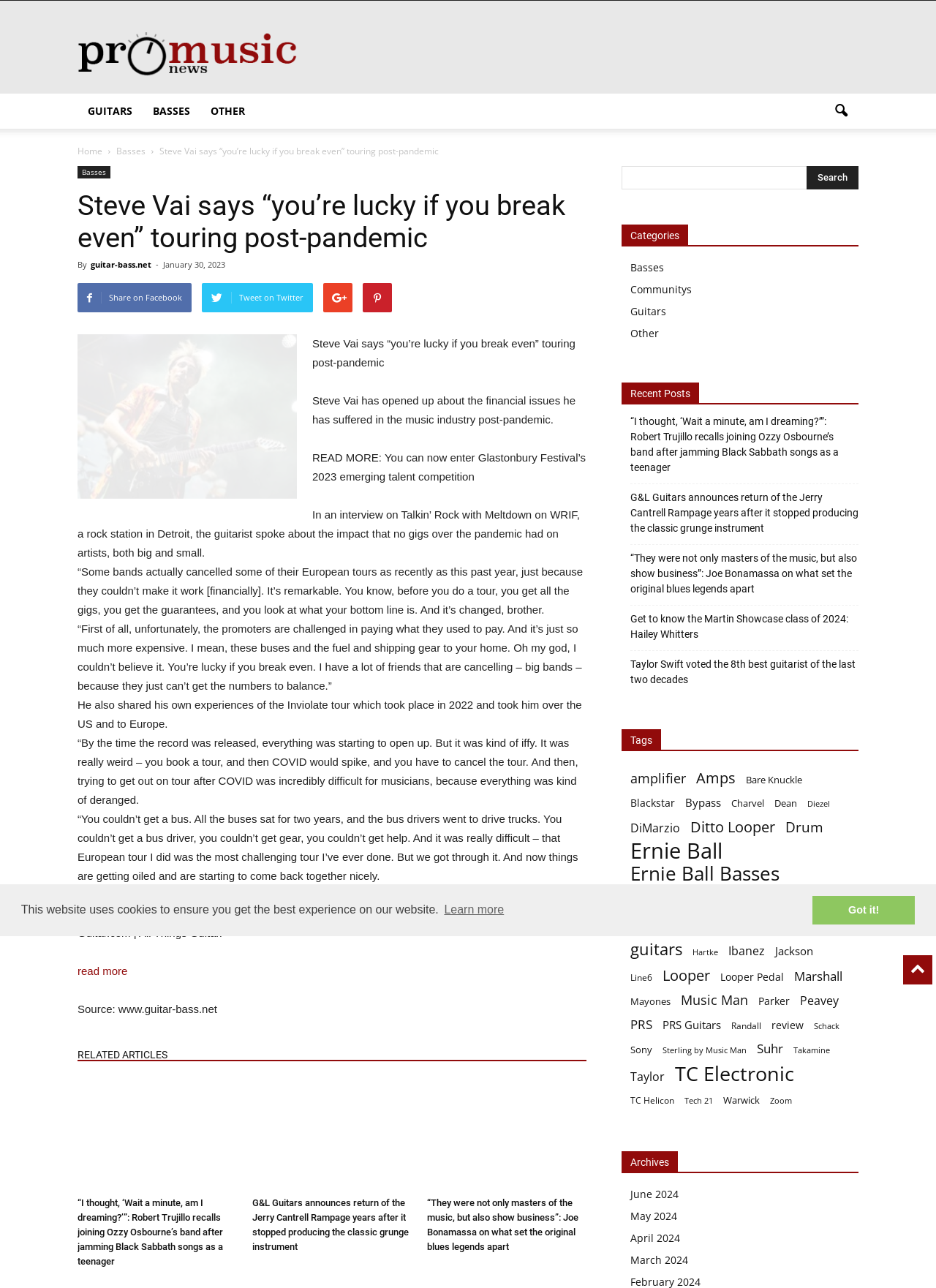Predict the bounding box coordinates for the UI element described as: "Sterling by Music Man". The coordinates should be four float numbers between 0 and 1, presented as [left, top, right, bottom].

[0.708, 0.81, 0.798, 0.822]